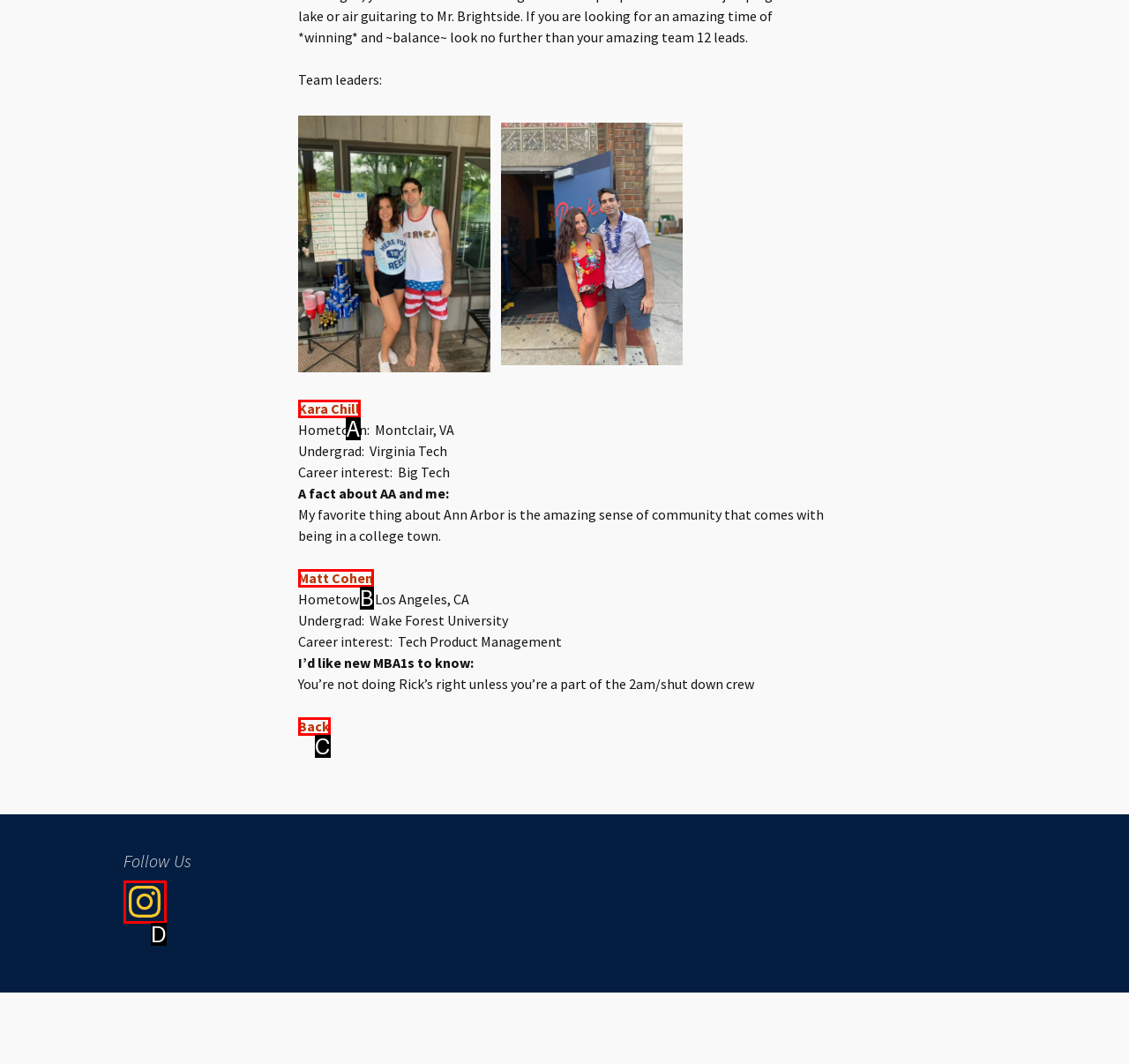Point out the HTML element that matches the following description: Kara Chill
Answer with the letter from the provided choices.

A